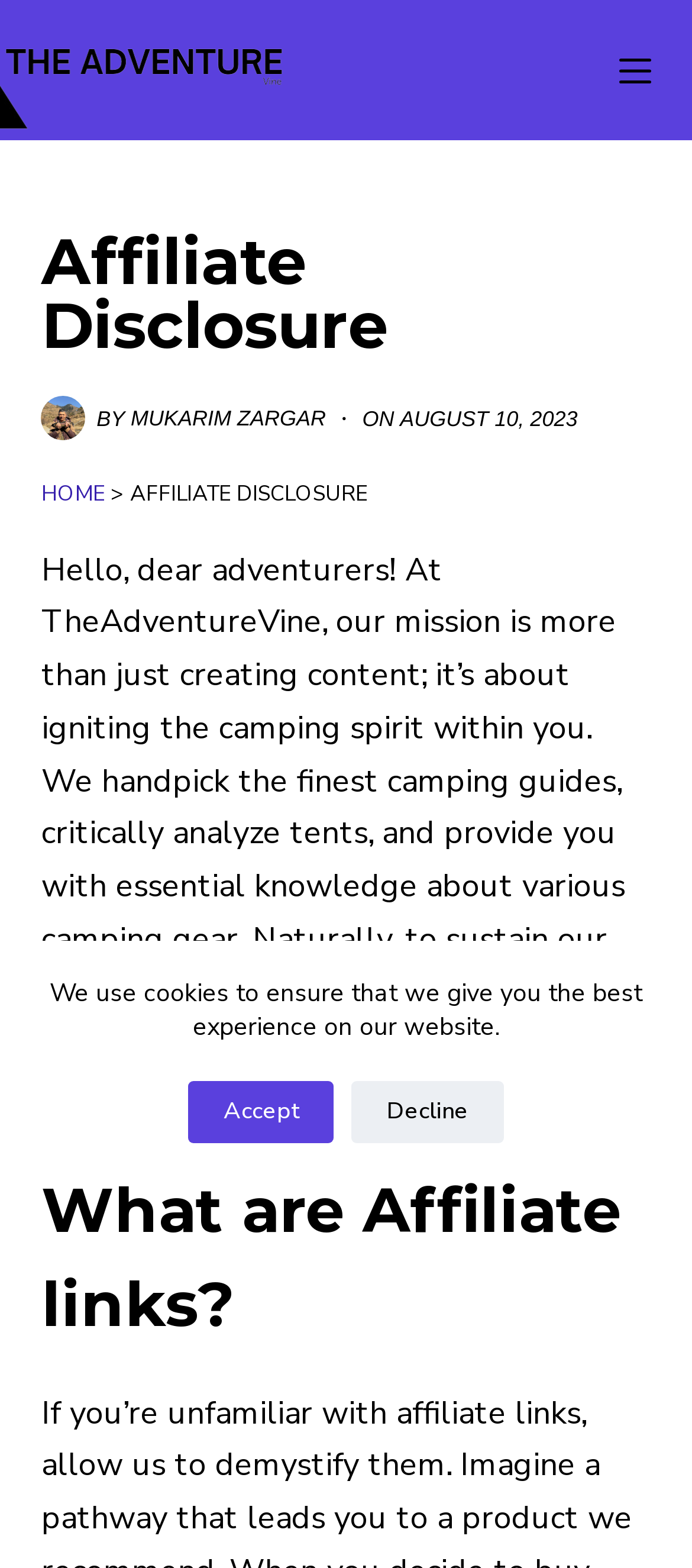Locate the bounding box coordinates of the element's region that should be clicked to carry out the following instruction: "Enter your name". The coordinates need to be four float numbers between 0 and 1, i.e., [left, top, right, bottom].

[0.062, 0.507, 0.938, 0.553]